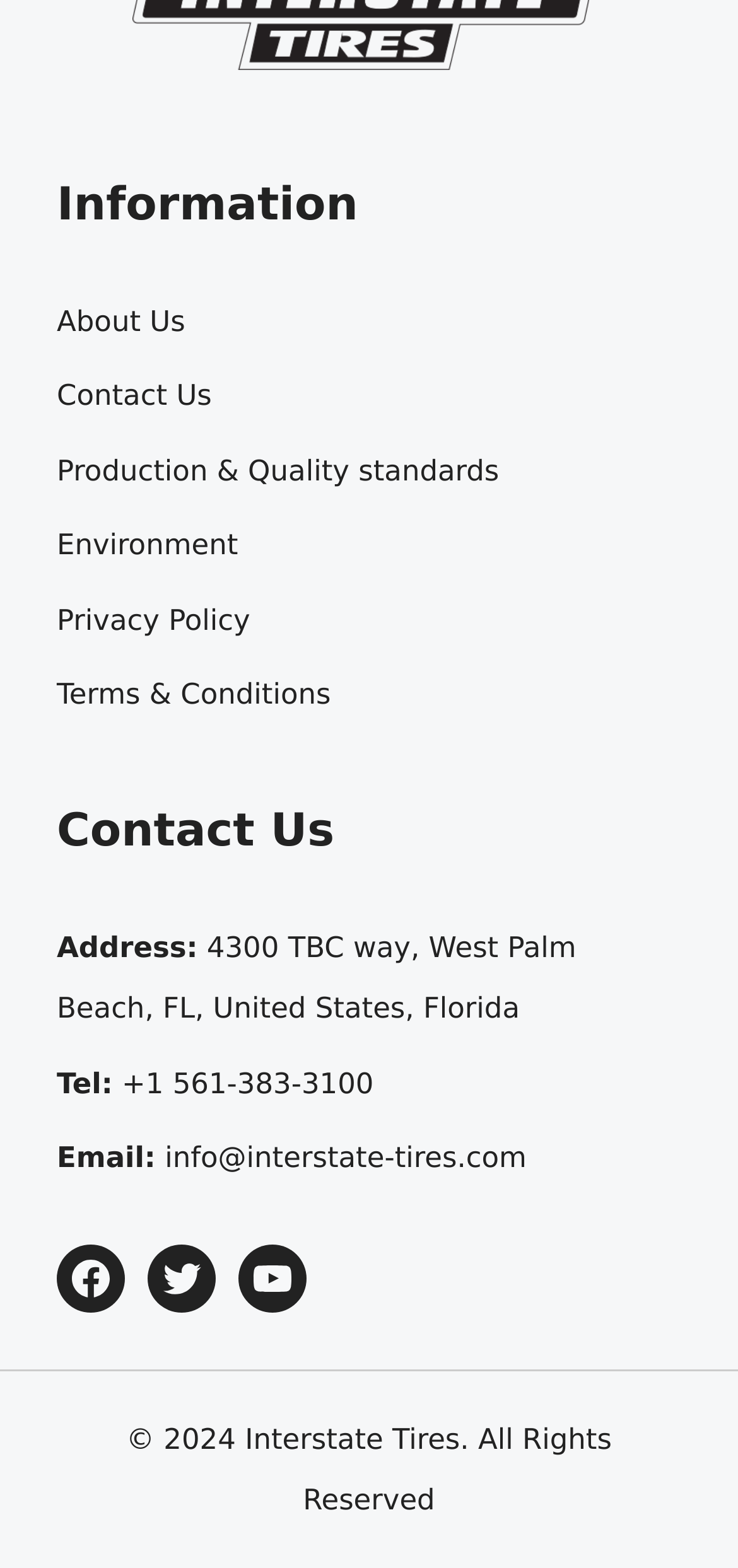What year does the company claim copyright?
Respond to the question with a single word or phrase according to the image.

2024